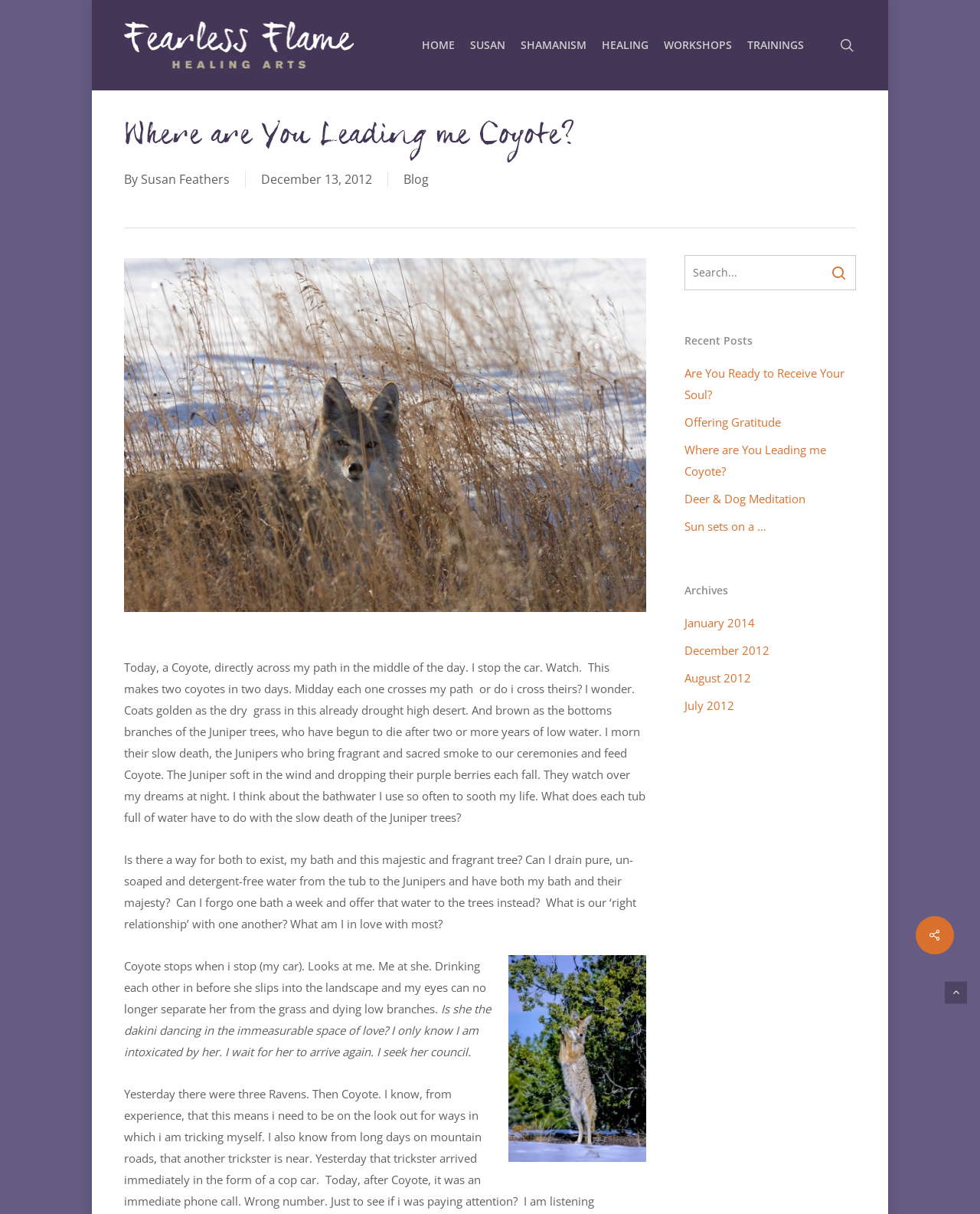Give a comprehensive overview of the webpage, including key elements.

This webpage is a blog post titled "Where are You Leading me Coyote? – Fearless Flame". At the top, there is a logo of "Fearless Flame" which is an image with a link to the homepage. Below the logo, there are six navigation links: "HOME", "SUSAN", "SHAMANISM", "HEALING", "WORKSHOPS", and "TRAININGS". These links are aligned horizontally and take up about half of the screen width.

Below the navigation links, there is a heading with the title of the blog post, "Where are You Leading me Coyote?". The author's name, "Susan Feathers", is mentioned below the title, along with the date of the post, "December 13, 2012". There is also a link to the blog category.

The main content of the blog post is a long paragraph of text that describes the author's encounter with a coyote. The text is divided into three sections, each with a distinct theme. The first section describes the author's encounter with the coyote, the second section reflects on the author's use of water and its impact on the environment, and the third section is a poetic and introspective passage about the author's connection with the coyote.

To the right of the main content, there is a sidebar with several sections. The first section is a search bar with a textbox and a button. Below the search bar, there is a heading "Recent Posts" followed by five links to other blog posts. Below that, there is a heading "Archives" followed by four links to archived blog posts organized by month.

At the bottom of the page, there are two social media links, one with a Facebook icon and the other with a Twitter icon.